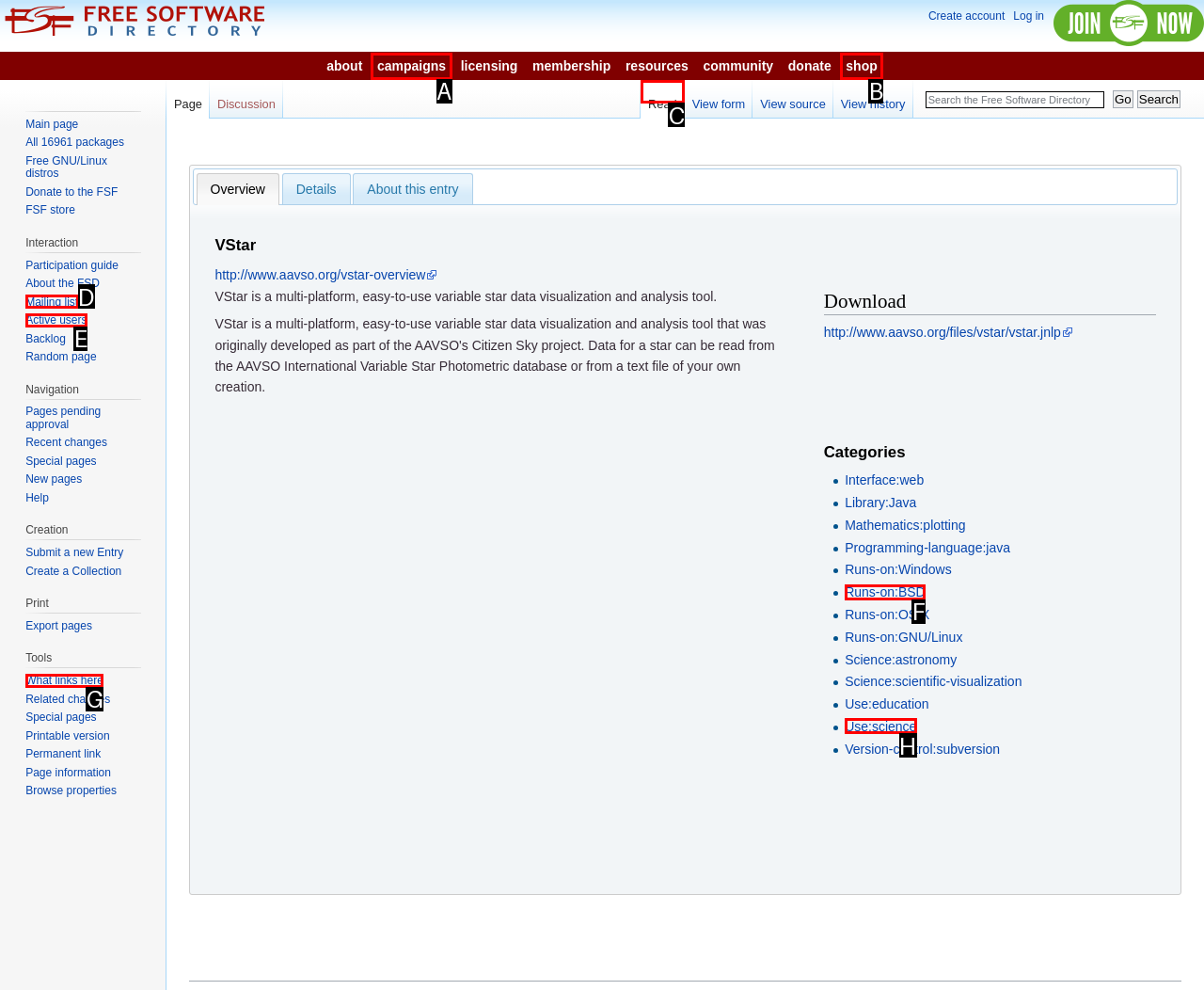From the options provided, determine which HTML element best fits the description: Use:science. Answer with the correct letter.

H